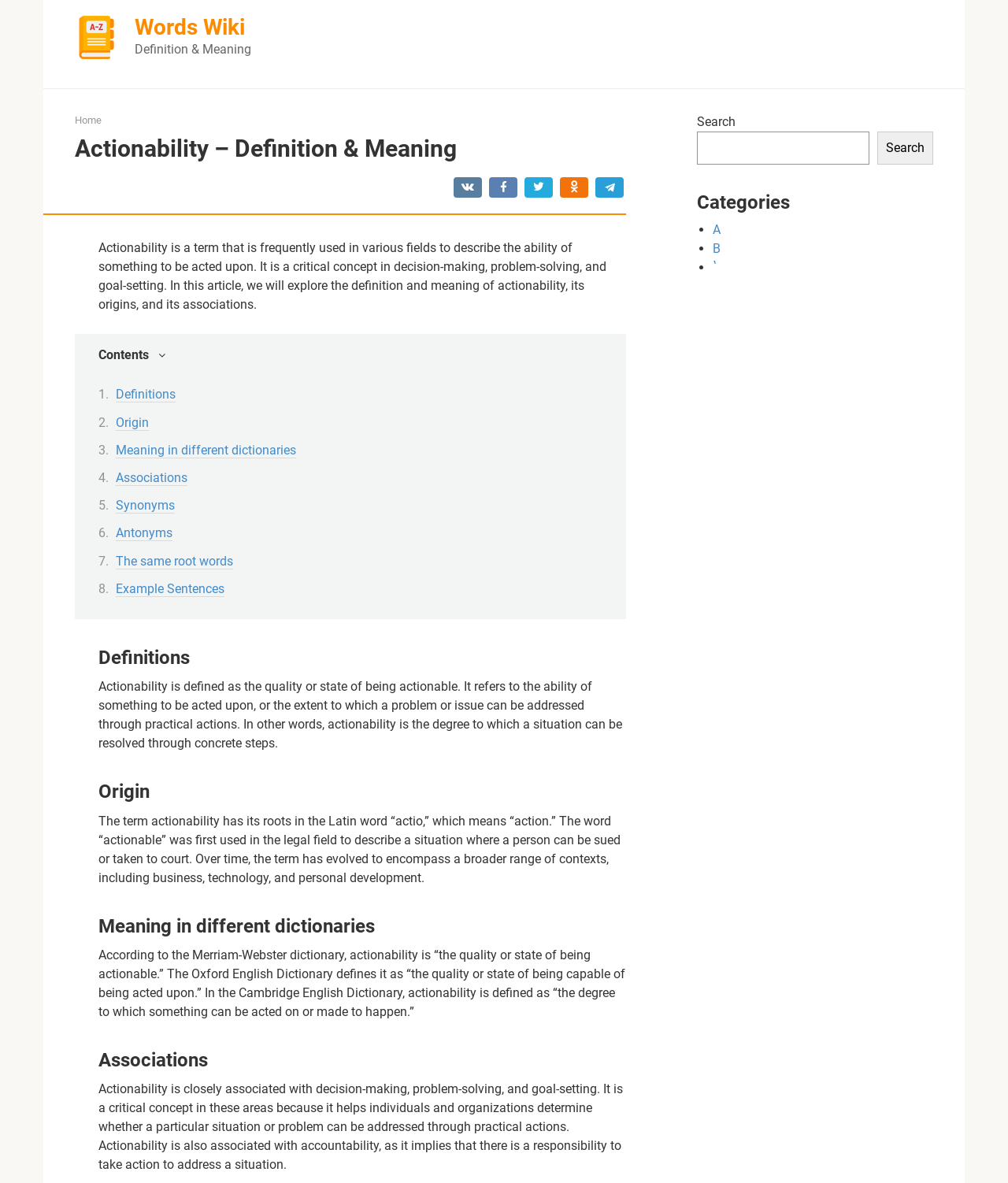Extract the bounding box coordinates for the HTML element that matches this description: "Search". The coordinates should be four float numbers between 0 and 1, i.e., [left, top, right, bottom].

[0.87, 0.111, 0.926, 0.139]